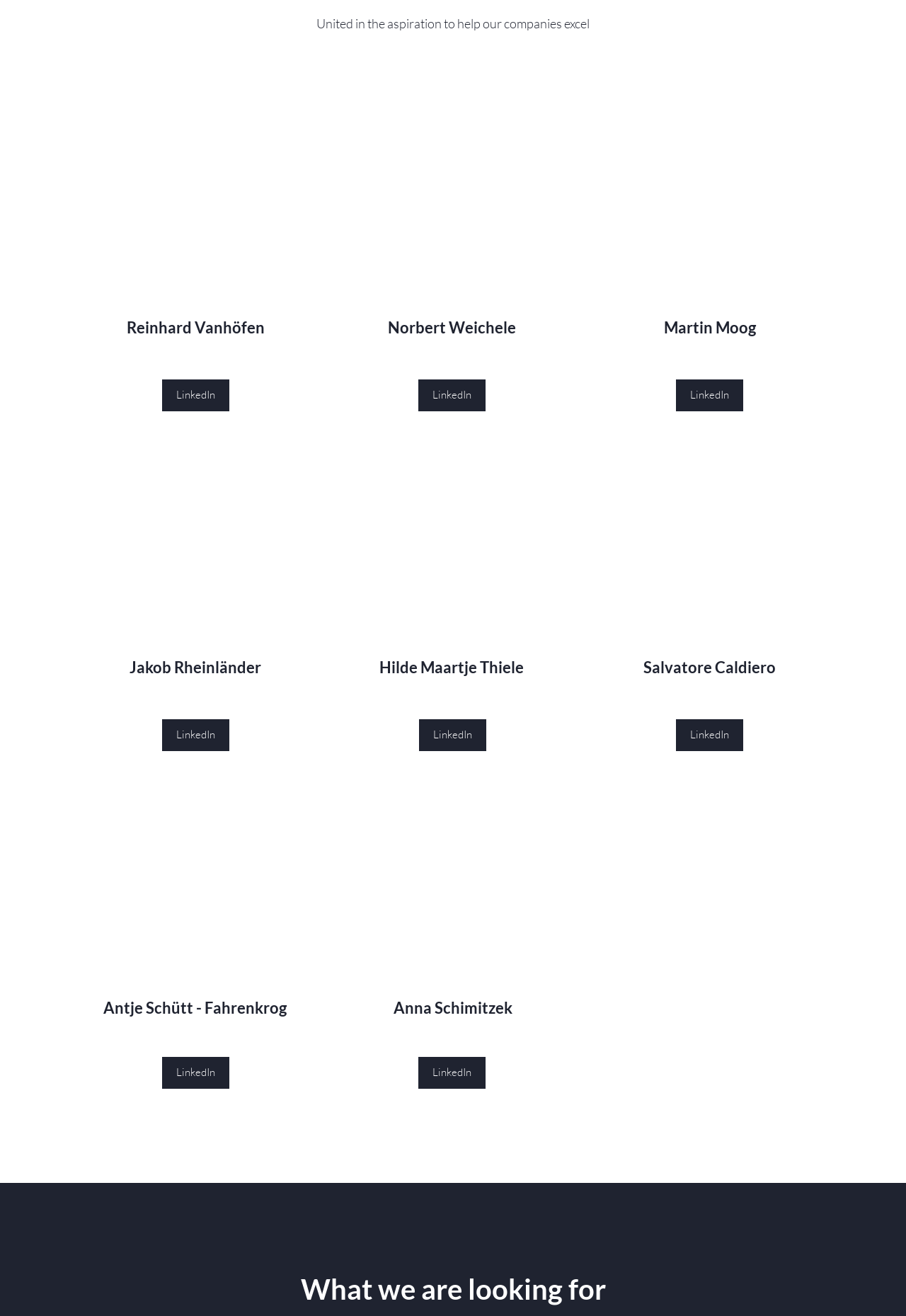What is the profession of Reinhard Vanhöfen?
Examine the image and give a concise answer in one word or a short phrase.

Unknown